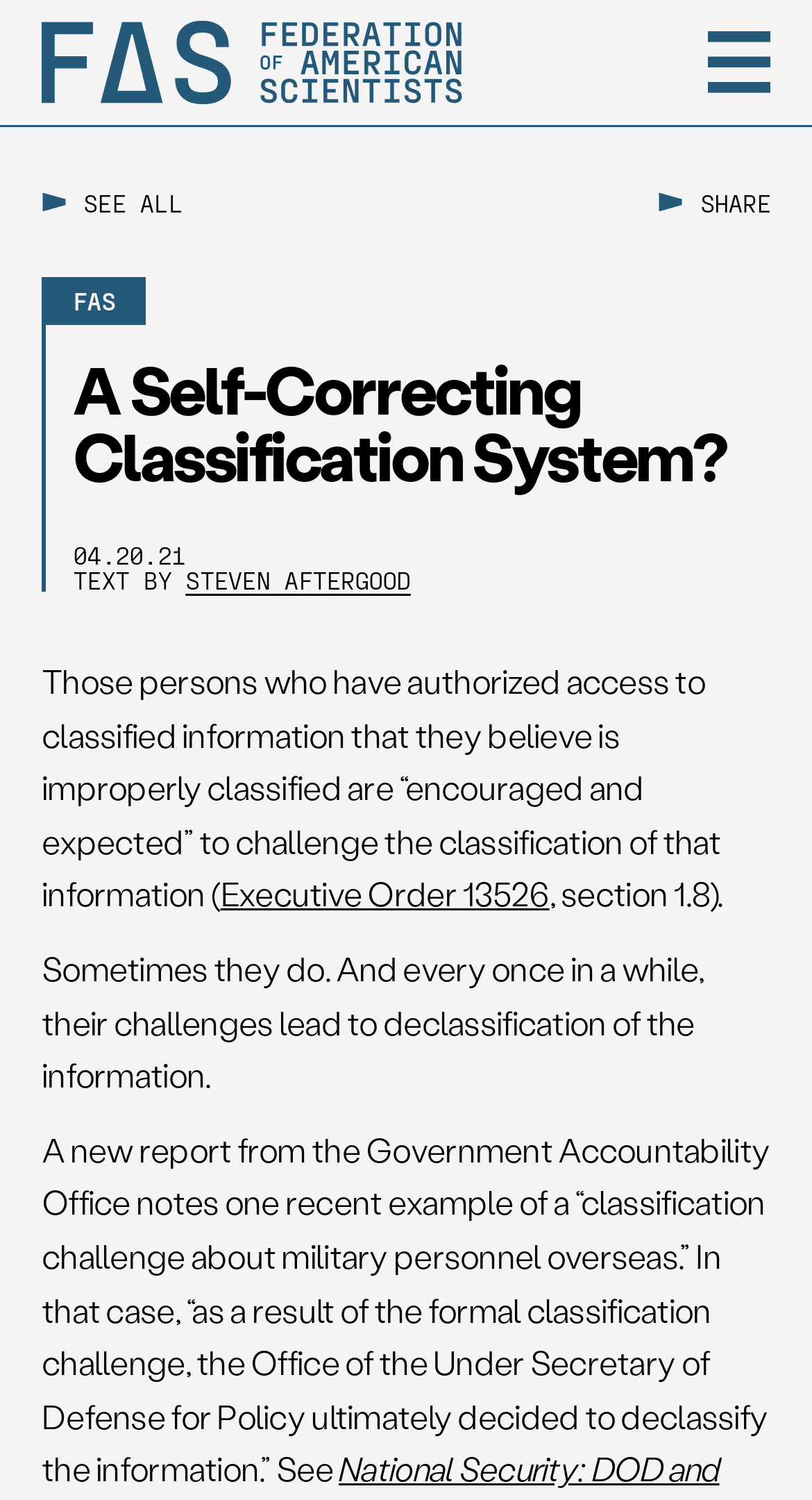Please find and report the primary heading text from the webpage.

A Self-Correcting Classification System?